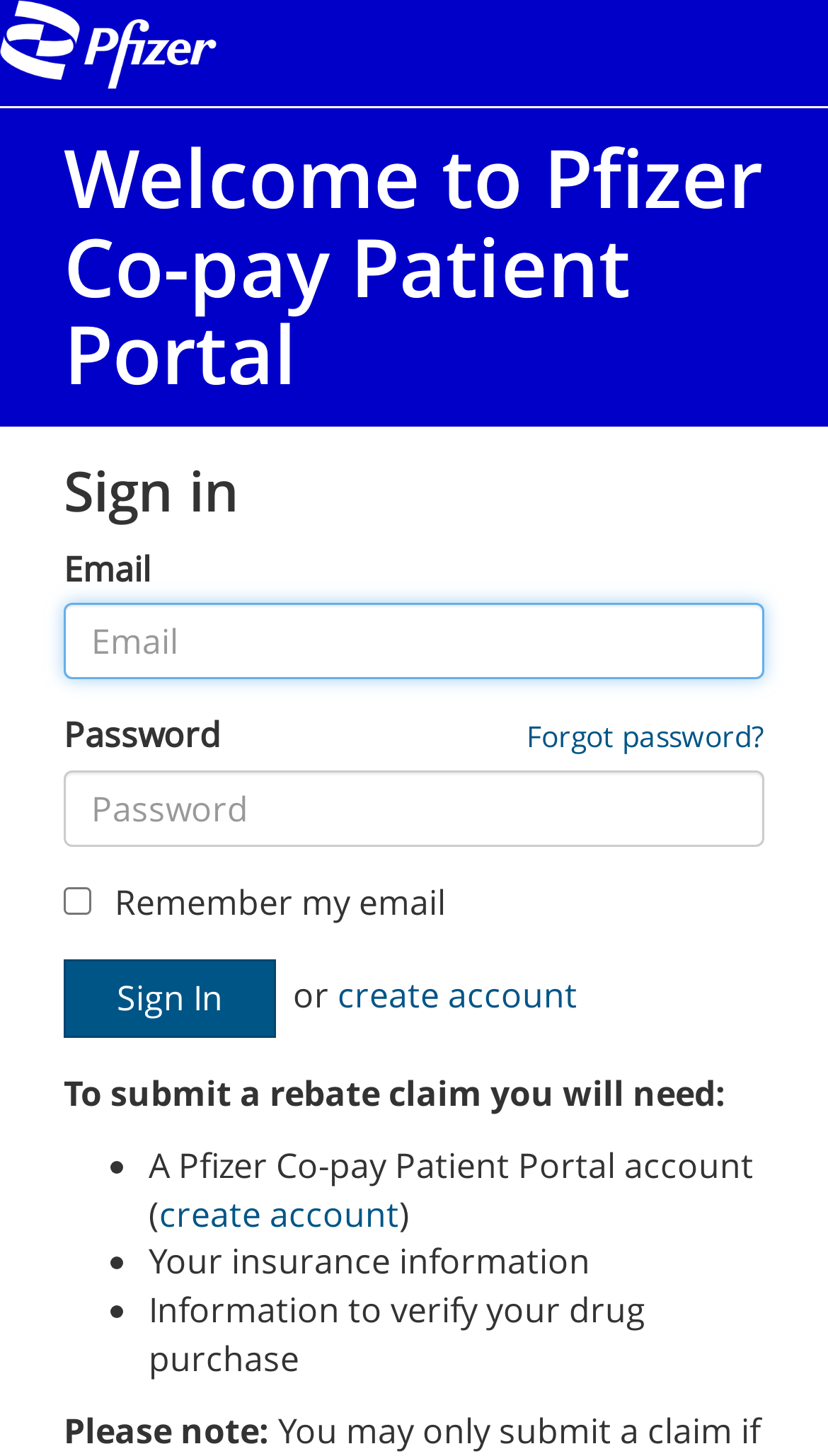Provide the bounding box for the UI element matching this description: "parent_node: Email name="UserName" placeholder="Email"".

[0.077, 0.415, 0.923, 0.467]